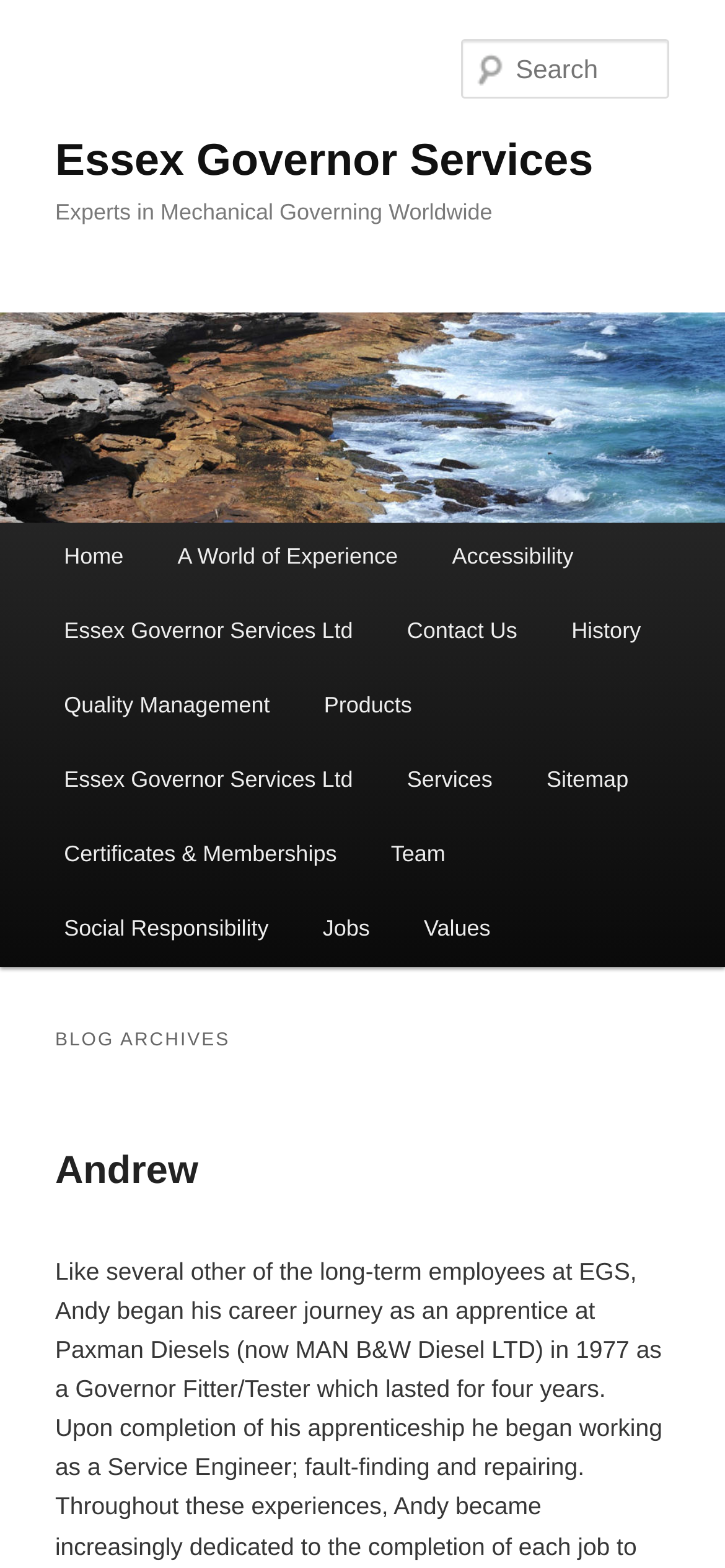Please locate the bounding box coordinates of the element that needs to be clicked to achieve the following instruction: "Read about Andrew". The coordinates should be four float numbers between 0 and 1, i.e., [left, top, right, bottom].

[0.076, 0.733, 0.273, 0.76]